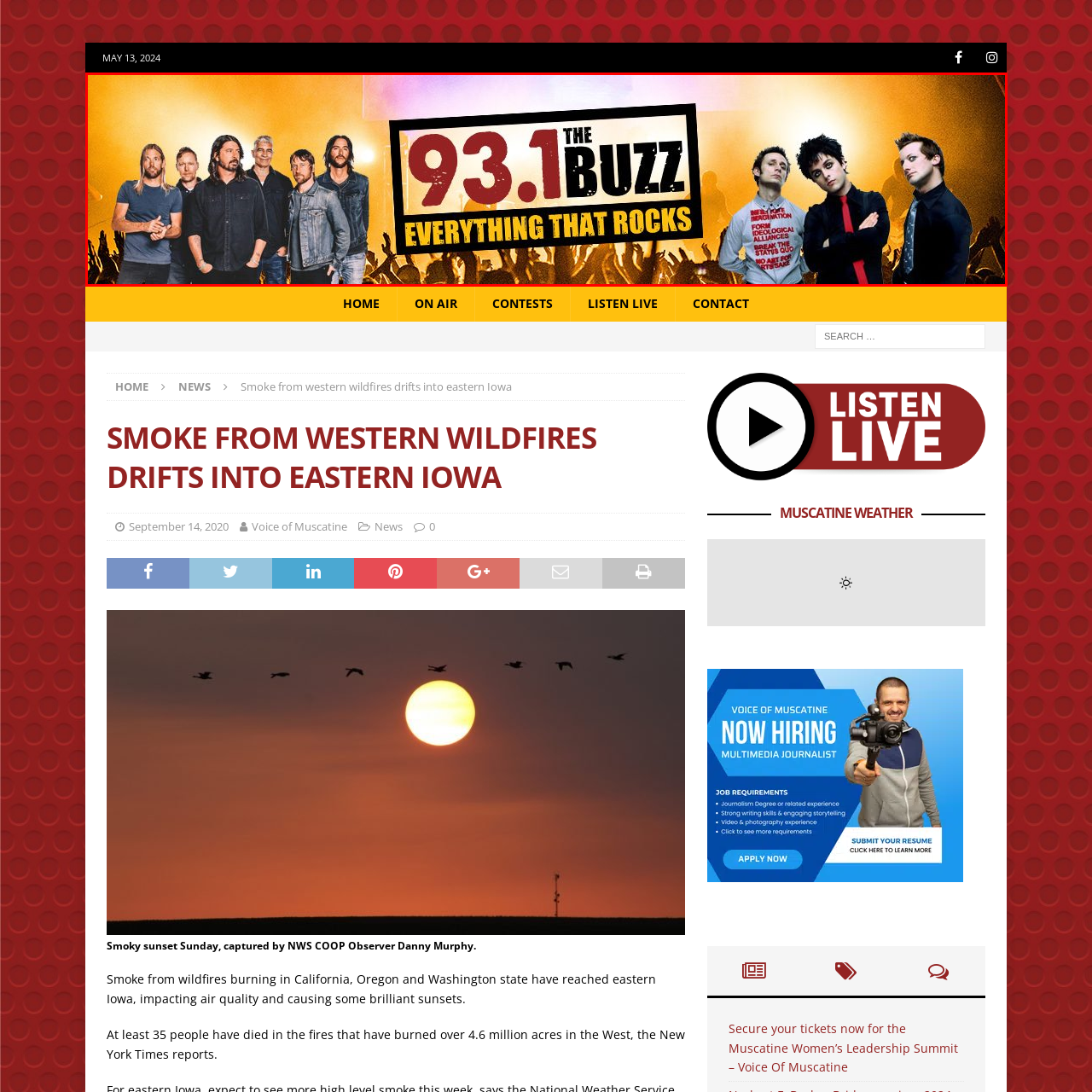Thoroughly describe the scene captured inside the red-bordered image.

The image features a vibrant promotional banner for 93.1 The Buzz, a radio station that celebrates rock music. The background is filled with an energetic crowd, hands raised in excitement, symbolizing the lively atmosphere of live music. Prominently displayed in the center is the station's name "93.1 The Buzz" in bold, striking red and black lettering, accompanied by the slogan "Everything That Rocks," emphasizing its commitment to rock music. Flanking the text are images of various musicians, suggesting a lineup of popular rock artists or bands, highlighting the station's connection to contemporary rock culture. The overall color scheme is warm, dominated by shades of orange and yellow, evoking feelings of exhilaration and passion for music.